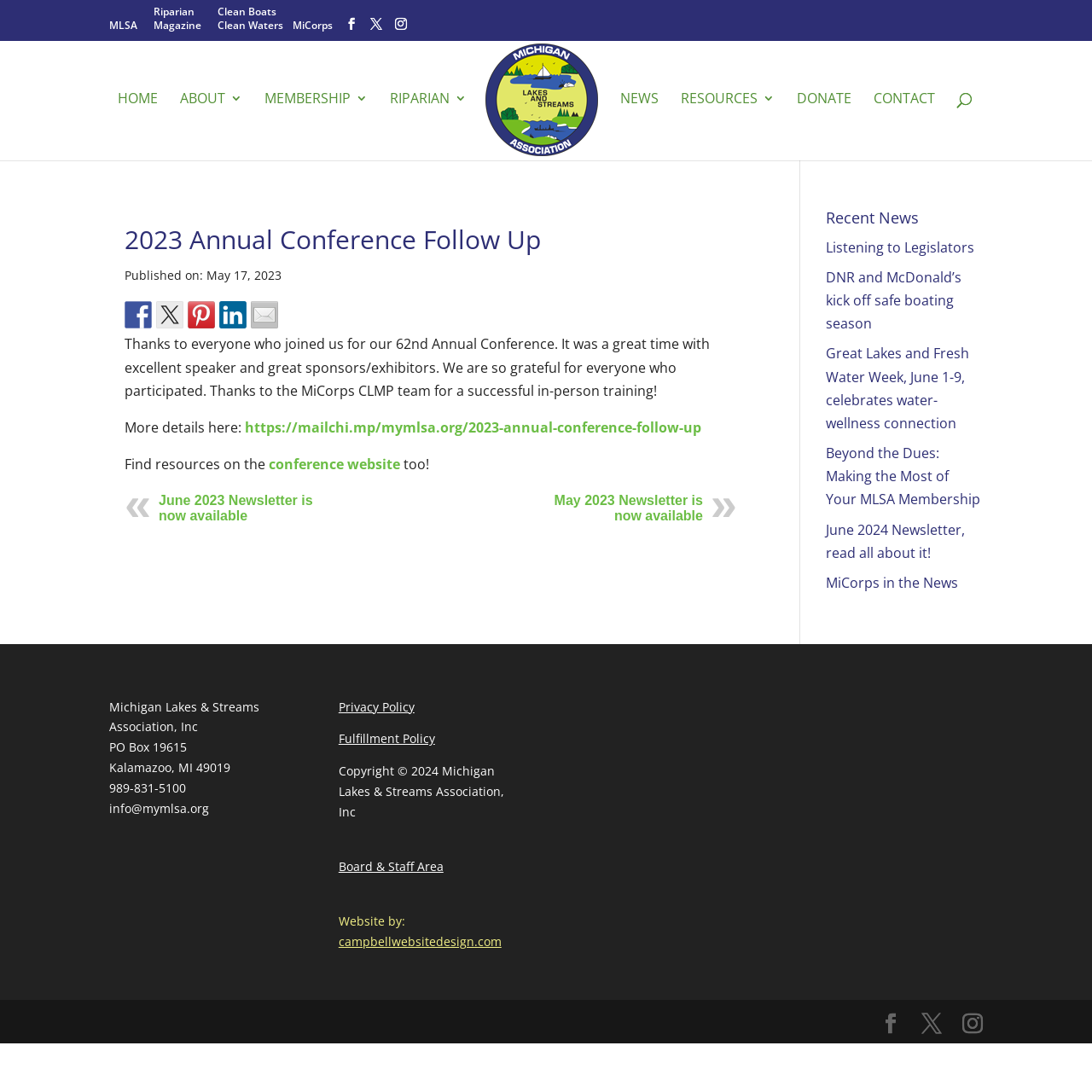Construct a comprehensive caption that outlines the webpage's structure and content.

The webpage is about the 2023 Annual Conference Follow Up of the Michigan Lakes & Streams Association, INC. At the top, there are several links to different sections of the website, including "HOME", "ABOUT", "MEMBERSHIP", "RIPARIAN", "NEWS", "RESOURCES", "DONATE", and "CONTACT". Below these links, there is a search box.

The main content of the page is an article about the 2023 Annual Conference Follow Up. The article has a heading "2023 Annual Conference Follow Up" and a subheading "Published on: May 17, 2023". Below the heading, there are links to social media platforms, including Facebook, Twitter, Pinterest, LinkedIn, and mail.

The article itself is a thank-you note to everyone who participated in the conference, with a brief summary of the event. There are also links to more details about the conference and resources available on the conference website.

On the right side of the page, there is a section titled "Recent News" with links to several news articles, including "Listening to Legislators", "DNR and McDonald’s kick off safe boating season", and "Great Lakes and Fresh Water Week, June 1-9, celebrates water-wellness connection".

At the bottom of the page, there is a footer section with contact information, including a mailing address, phone number, and email address. There are also links to the privacy policy, fulfillment policy, and board and staff area. The webpage is designed by Campbell Website Design.